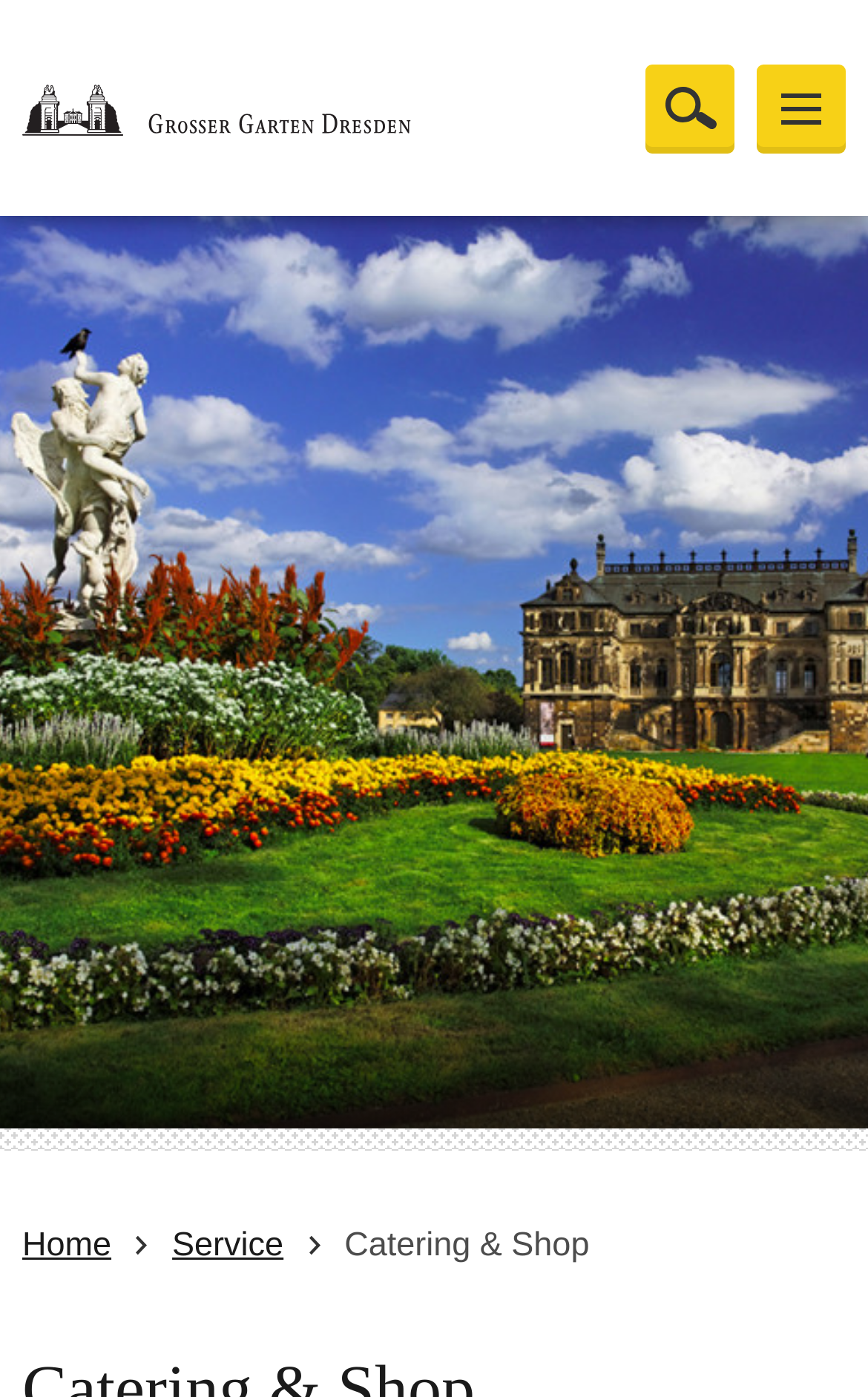Identify the headline of the webpage and generate its text content.

Catering & Shop